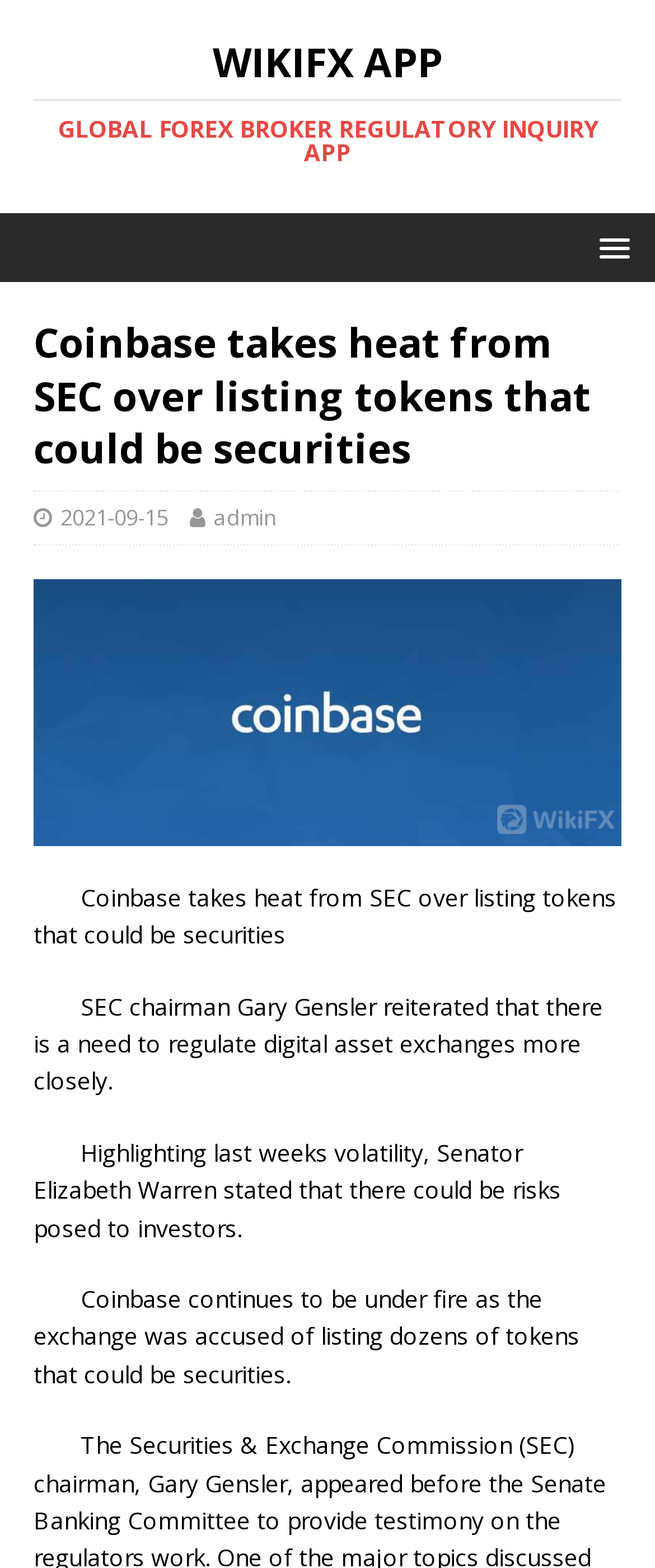What is the name of the app?
Can you provide an in-depth and detailed response to the question?

The name of the app can be found in the top-left corner of the webpage, where it says 'WIKIFX APP GLOBAL FOREX BROKER REGULATORY INQUIRY APP'.